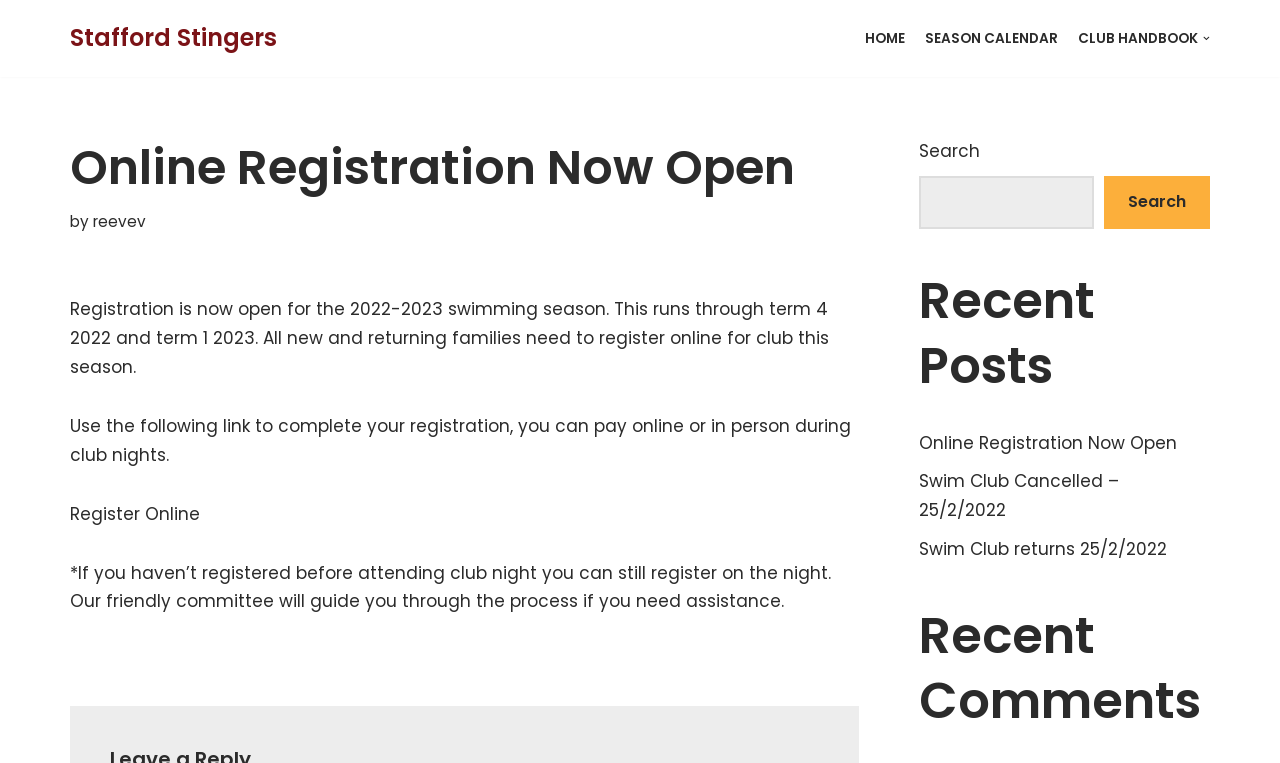Based on the element description, predict the bounding box coordinates (top-left x, top-left y, bottom-right x, bottom-right y) for the UI element in the screenshot: Home

[0.676, 0.034, 0.707, 0.067]